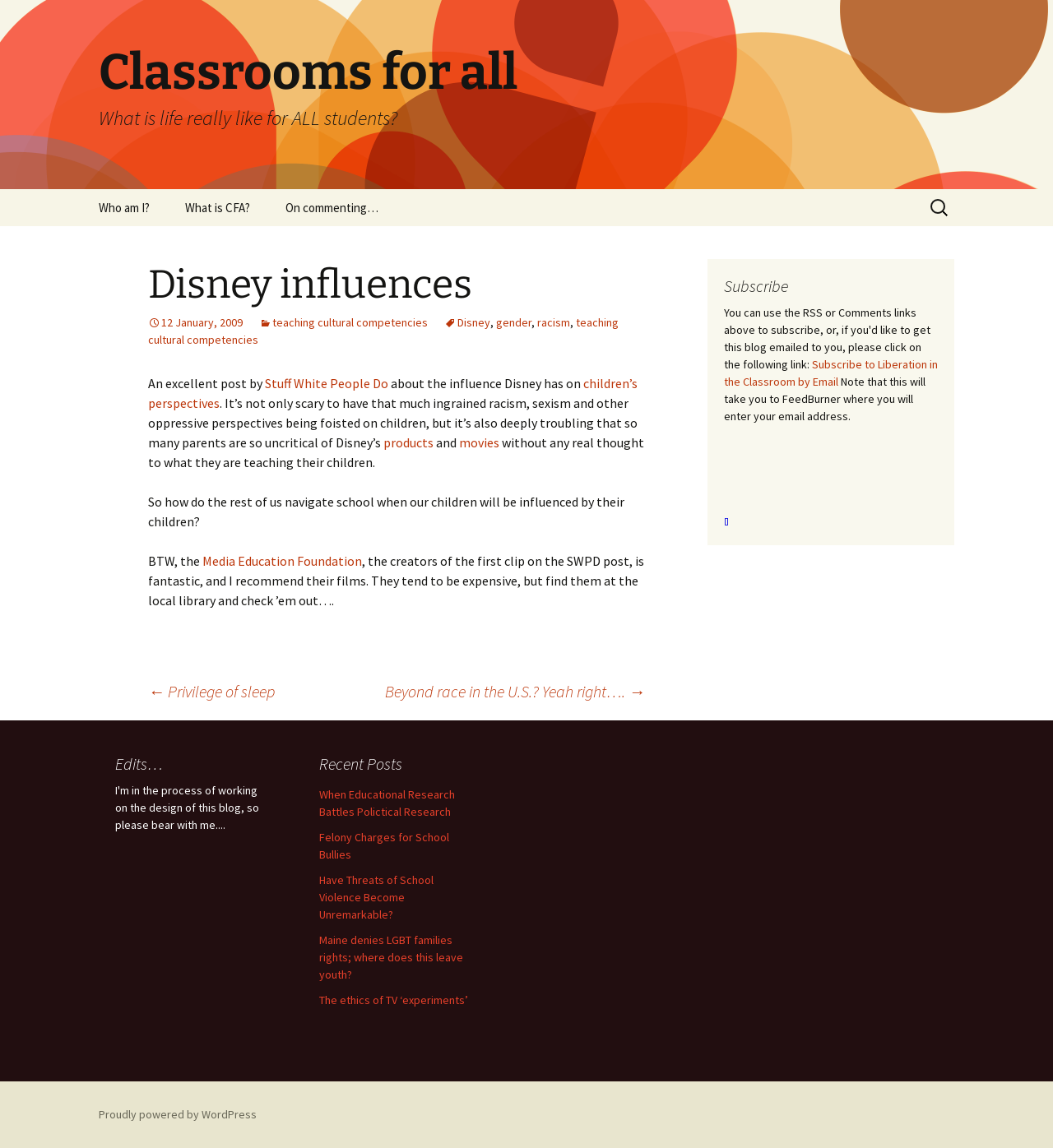Please identify the bounding box coordinates of the clickable region that I should interact with to perform the following instruction: "Subscribe to Liberation in the Classroom by Email". The coordinates should be expressed as four float numbers between 0 and 1, i.e., [left, top, right, bottom].

[0.688, 0.311, 0.891, 0.339]